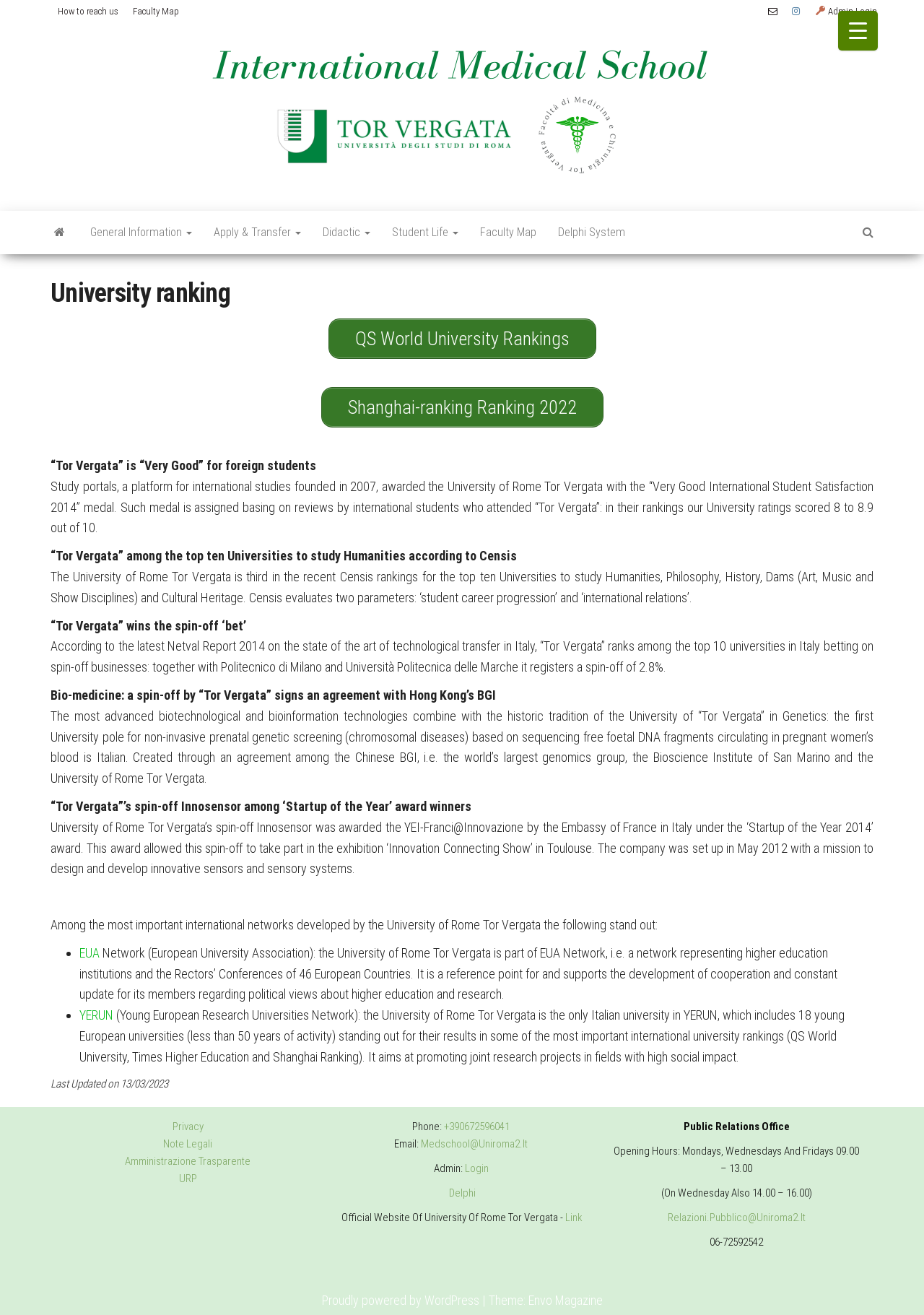Identify the bounding box coordinates of the region that needs to be clicked to carry out this instruction: "Contact the university through email". Provide these coordinates as four float numbers ranging from 0 to 1, i.e., [left, top, right, bottom].

[0.455, 0.865, 0.571, 0.875]